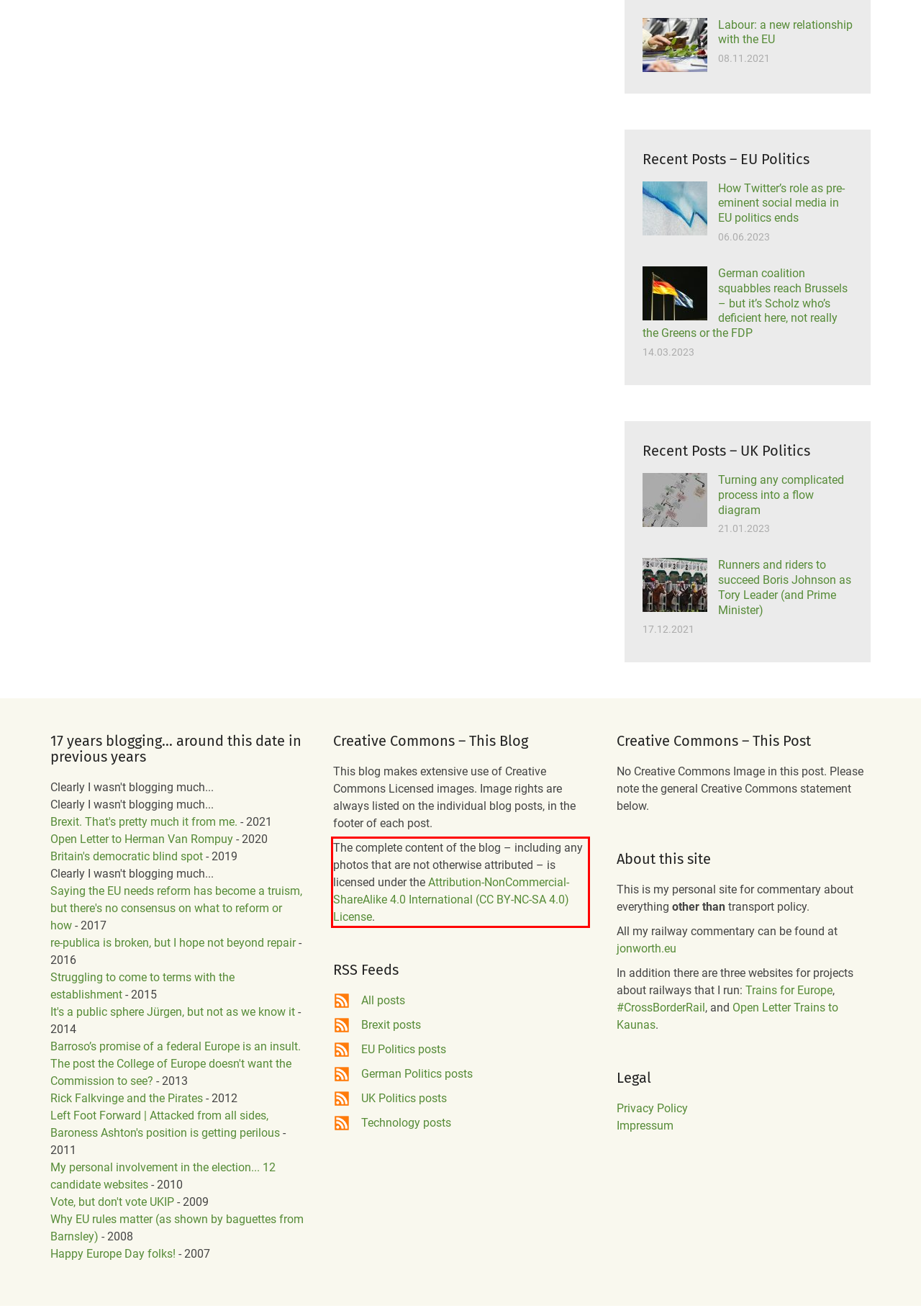You have a screenshot with a red rectangle around a UI element. Recognize and extract the text within this red bounding box using OCR.

The complete content of the blog – including any photos that are not otherwise attributed – is licensed under the Attribution-NonCommercial-ShareAlike 4.0 International (CC BY-NC-SA 4.0) License.